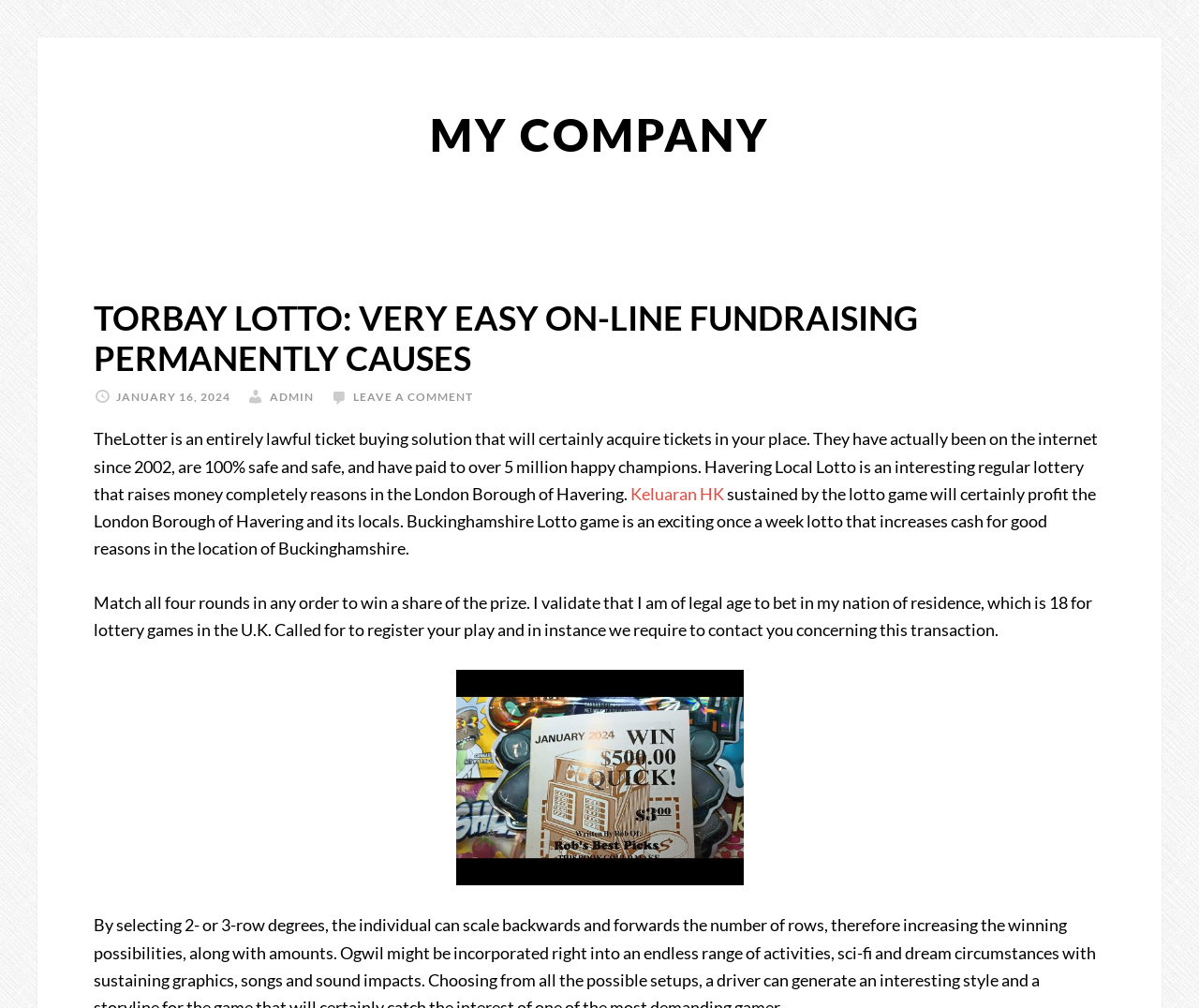Give a one-word or phrase response to the following question: What is the minimum age to bet in the UK?

18